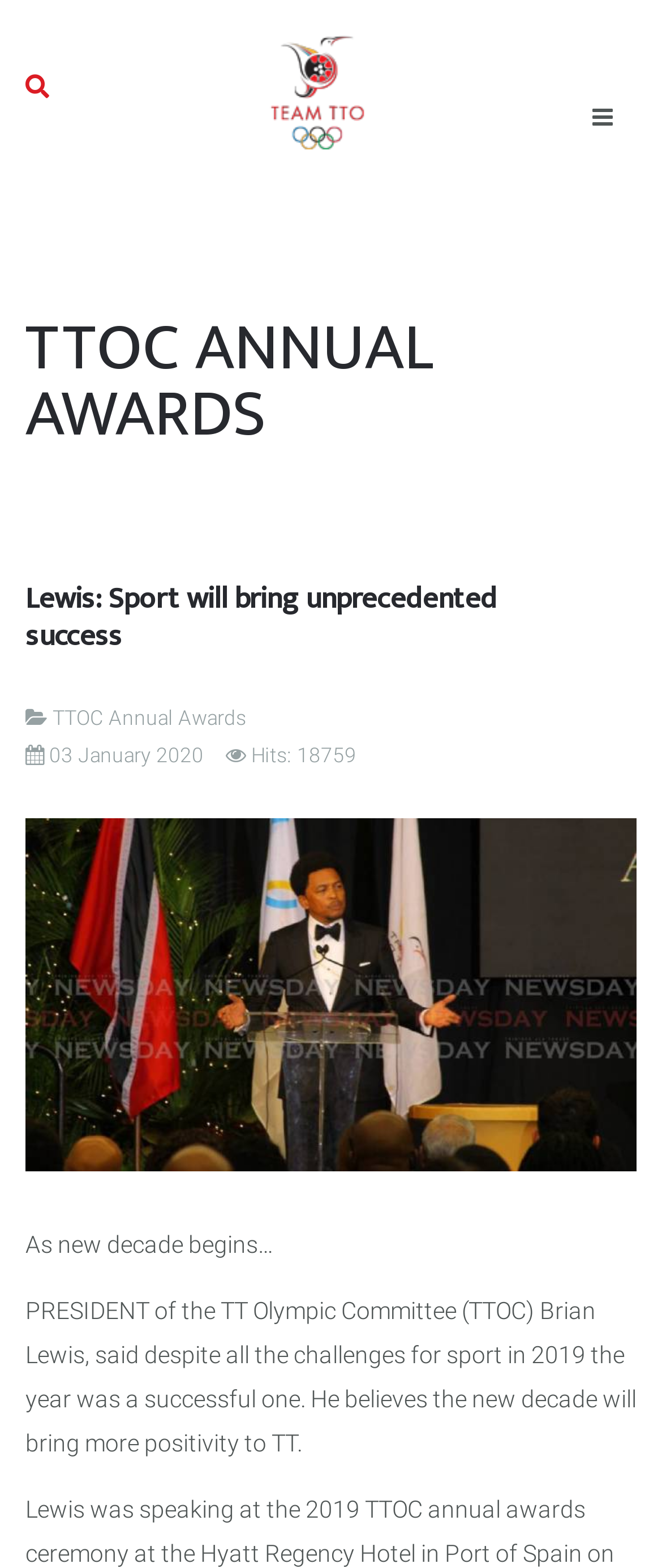Based on the element description TTOC Annual Awards, identify the bounding box coordinates for the UI element. The coordinates should be in the format (top-left x, top-left y, bottom-right x, bottom-right y) and within the 0 to 1 range.

[0.079, 0.45, 0.372, 0.465]